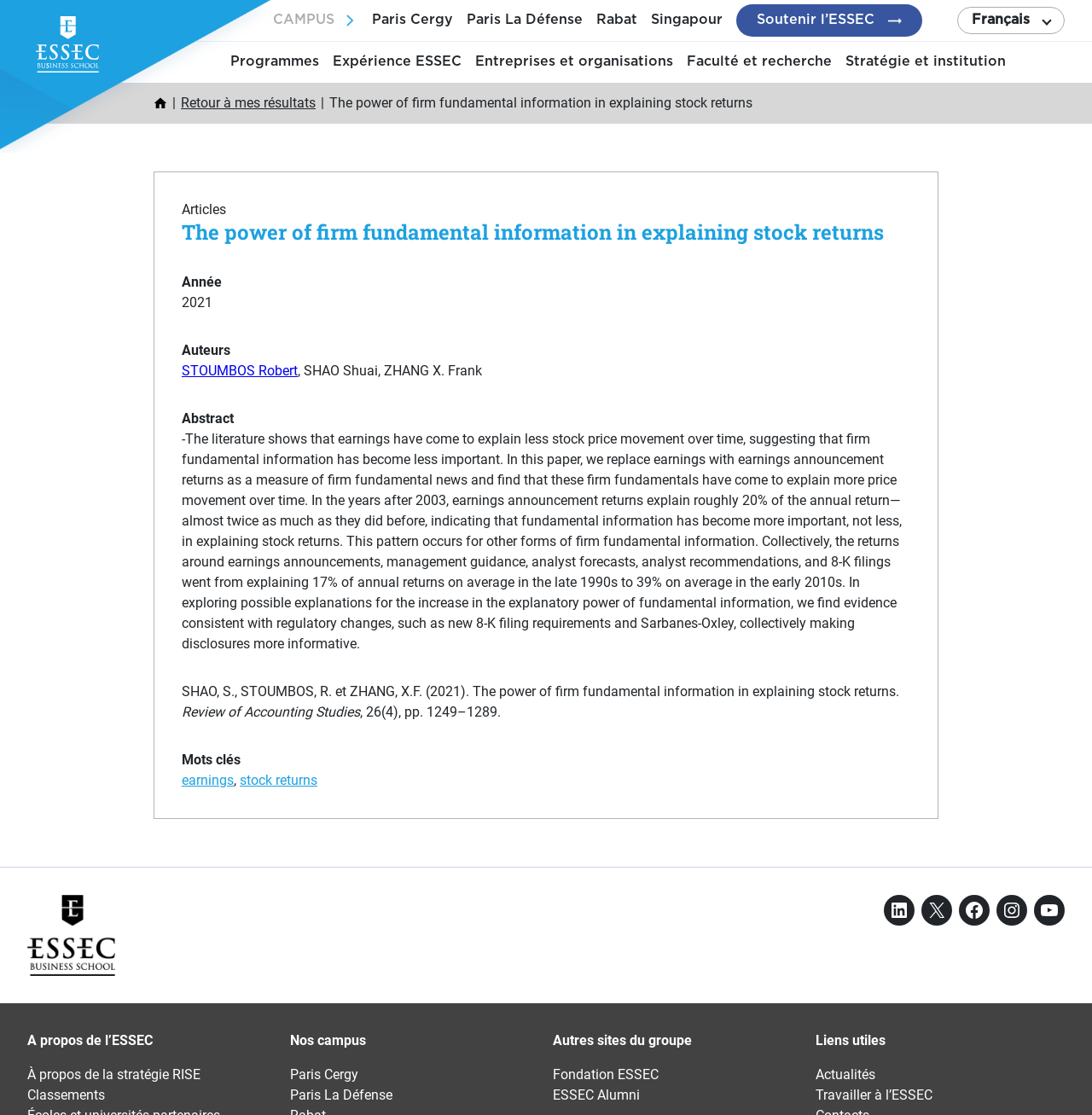Identify the bounding box coordinates for the UI element mentioned here: "YouTube". Provide the coordinates as four float values between 0 and 1, i.e., [left, top, right, bottom].

[0.947, 0.802, 0.975, 0.83]